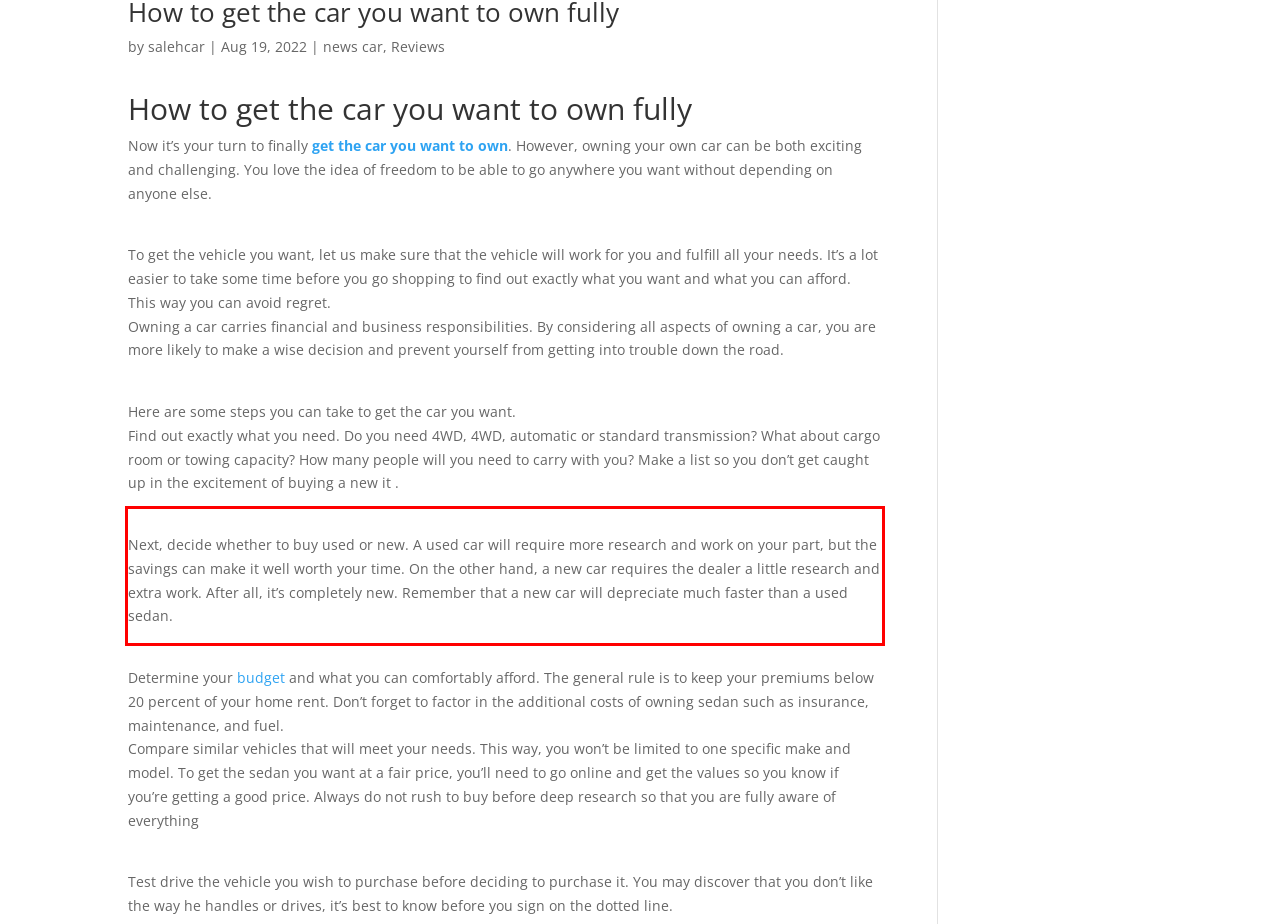In the given screenshot, locate the red bounding box and extract the text content from within it.

Next, decide whether to buy used or new. A used car will require more research and work on your part, but the savings can make it well worth your time. On the other hand, a new car requires the dealer a little research and extra work. After all, it’s completely new. Remember that a new car will depreciate much faster than a used sedan.